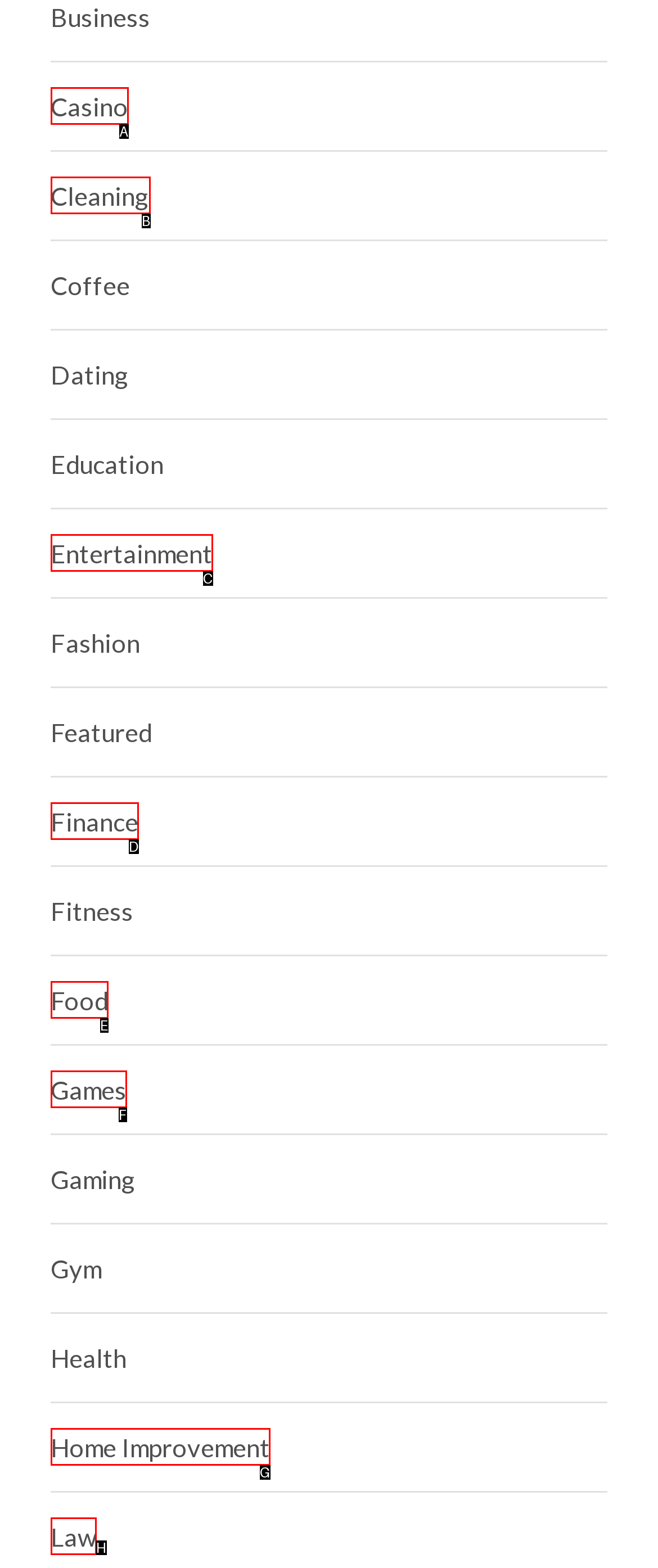Choose the HTML element that aligns with the description: Home improvement. Indicate your choice by stating the letter.

G